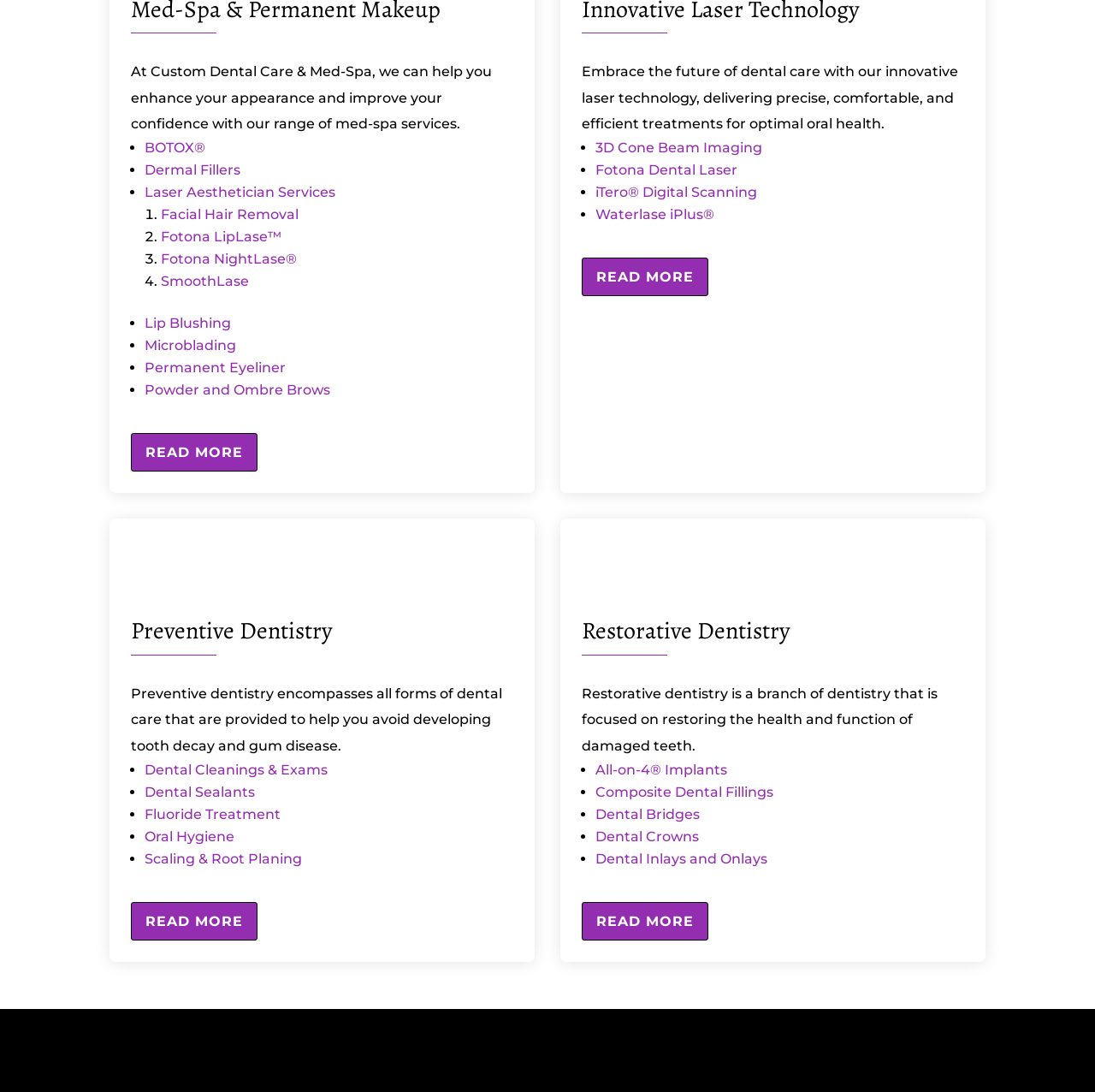Give a one-word or short phrase answer to the question: 
What is the purpose of iTero Digital Scanning?

Optimal oral health